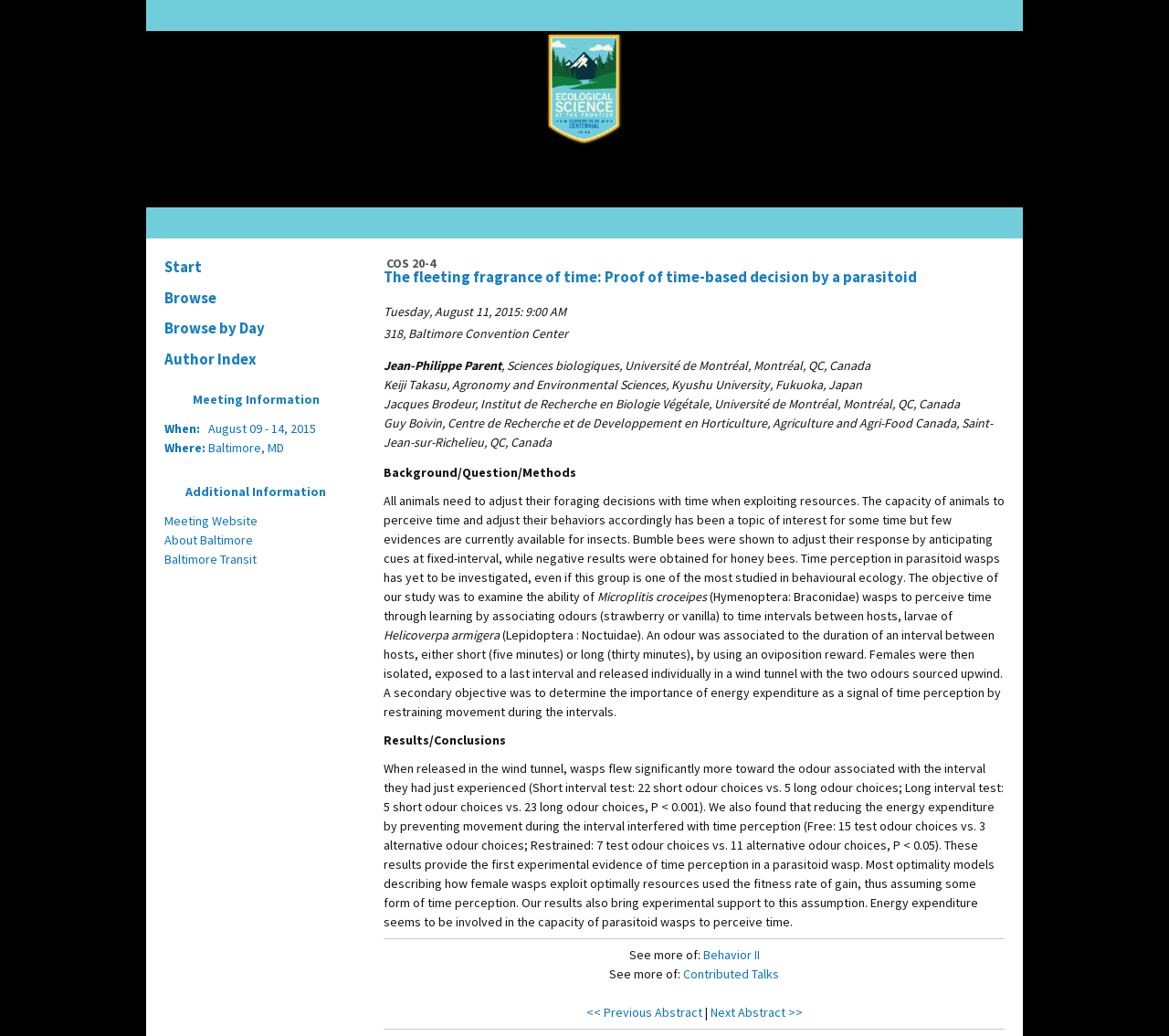Determine the bounding box coordinates in the format (top-left x, top-left y, bottom-right x, bottom-right y). Ensure all values are floating point numbers between 0 and 1. Identify the bounding box of the UI element described by: Next Abstract >>

[0.607, 0.969, 0.686, 0.985]